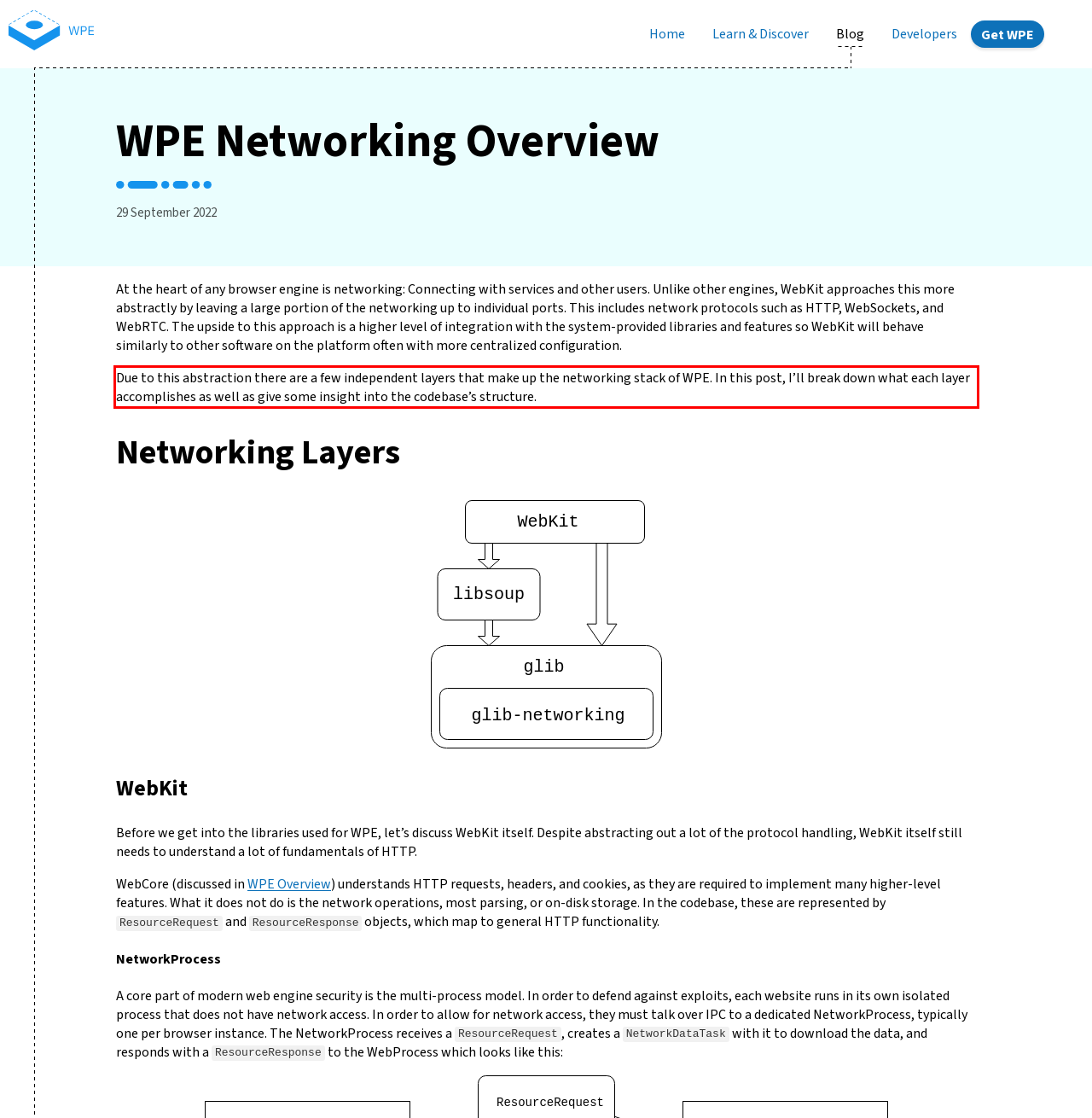You are looking at a screenshot of a webpage with a red rectangle bounding box. Use OCR to identify and extract the text content found inside this red bounding box.

Due to this abstraction there are a few independent layers that make up the networking stack of WPE. In this post, I’ll break down what each layer accomplishes as well as give some insight into the codebase’s structure.